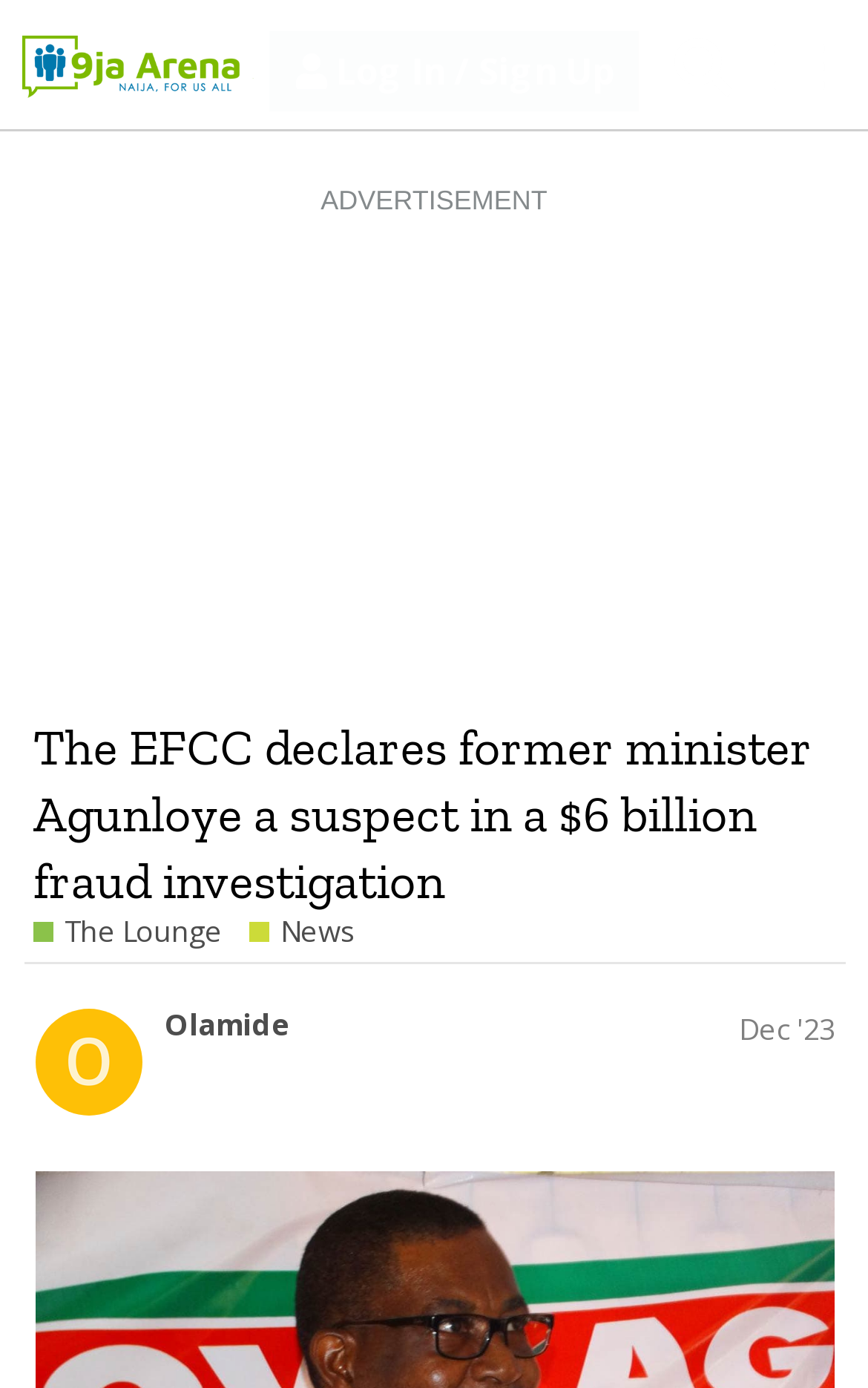Using the details in the image, give a detailed response to the question below:
What is the category of the current article?

The category of the current article can be found below the title of the article, where it says 'The Lounge / News - Naija Arena'. The category is 'News'.